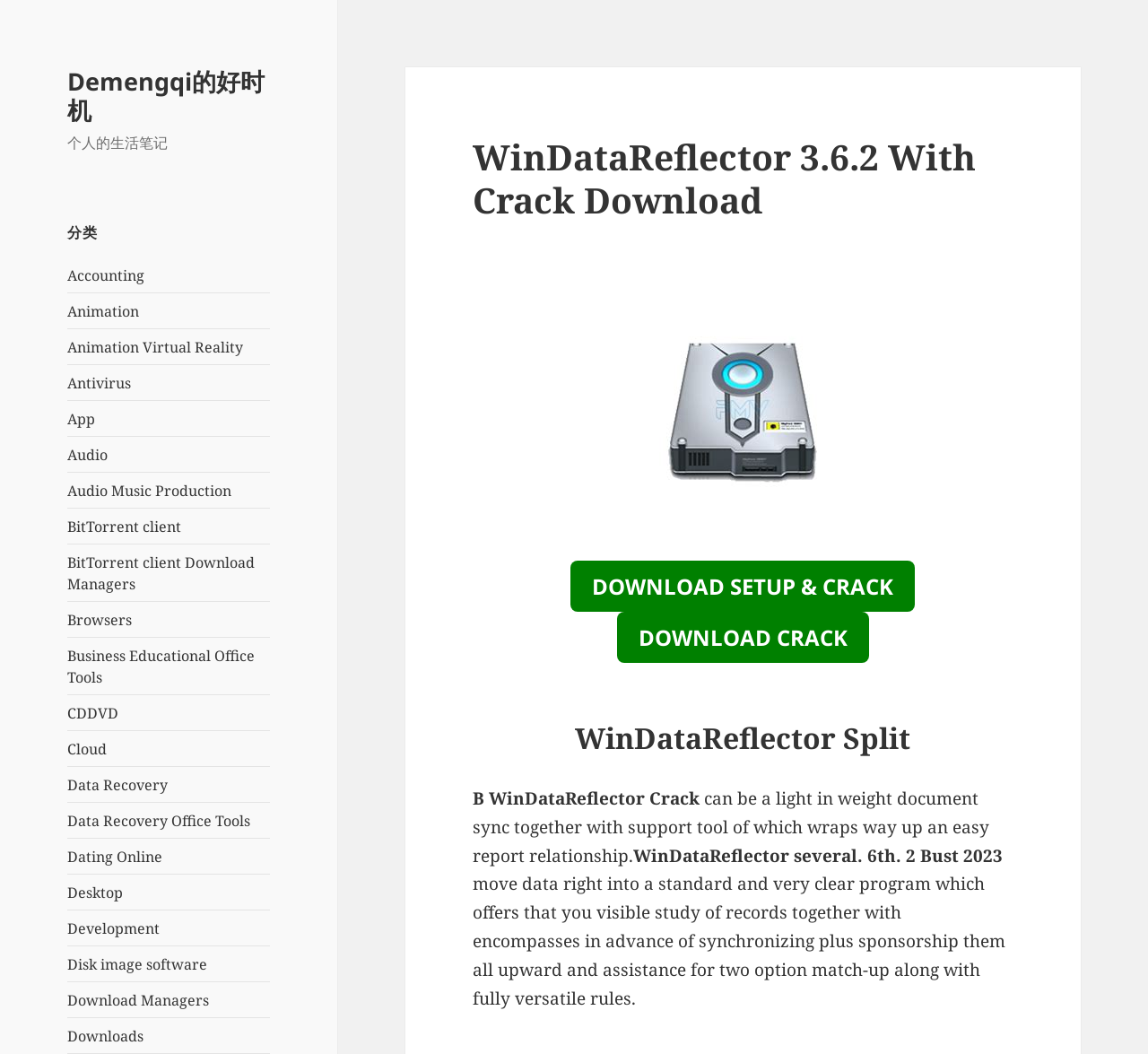Identify the title of the webpage and provide its text content.

WinDataReflector 3.6.2 With Crack Download